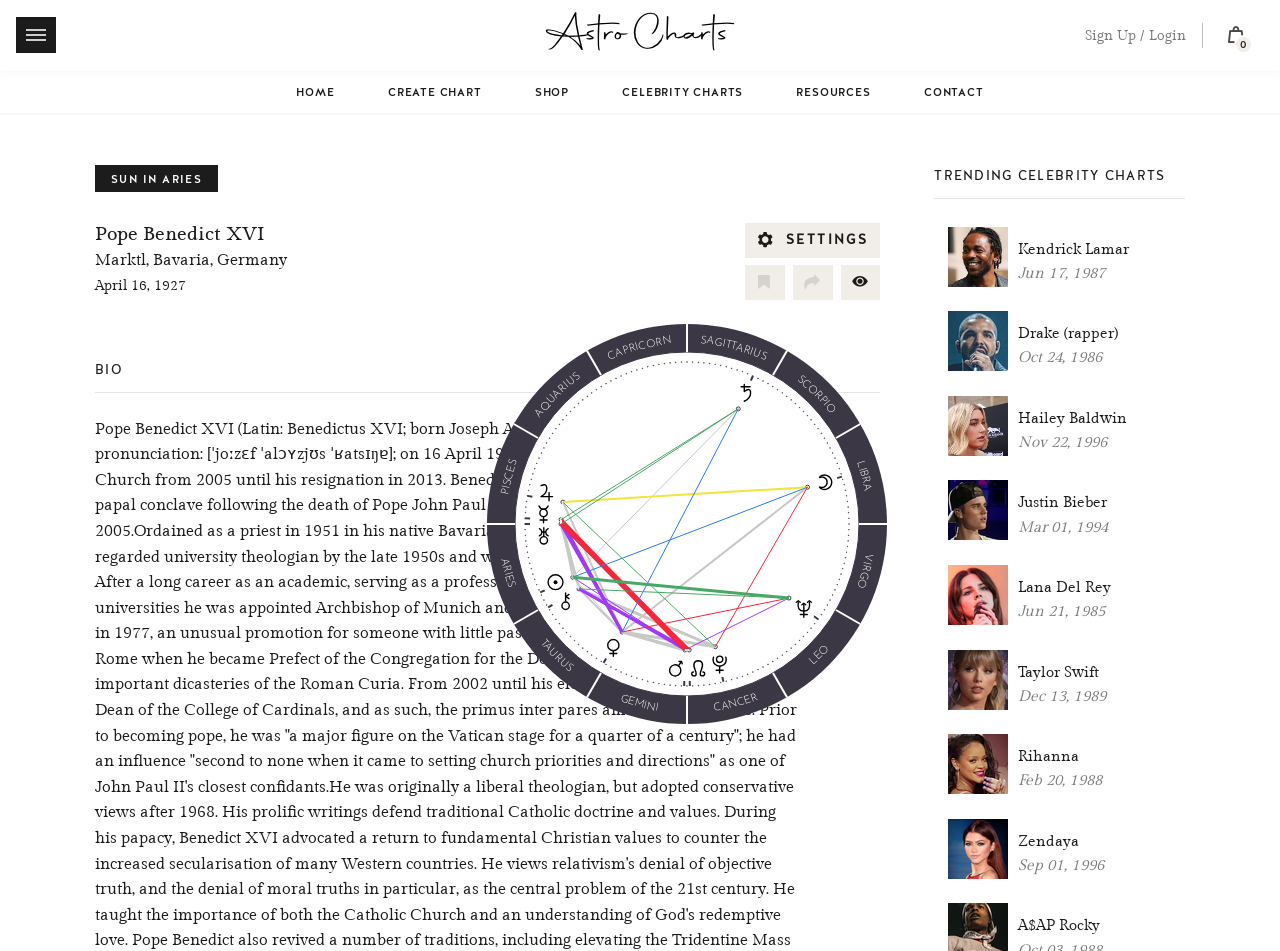How many buttons are there in the settings section?
Look at the image and respond with a single word or a short phrase.

4